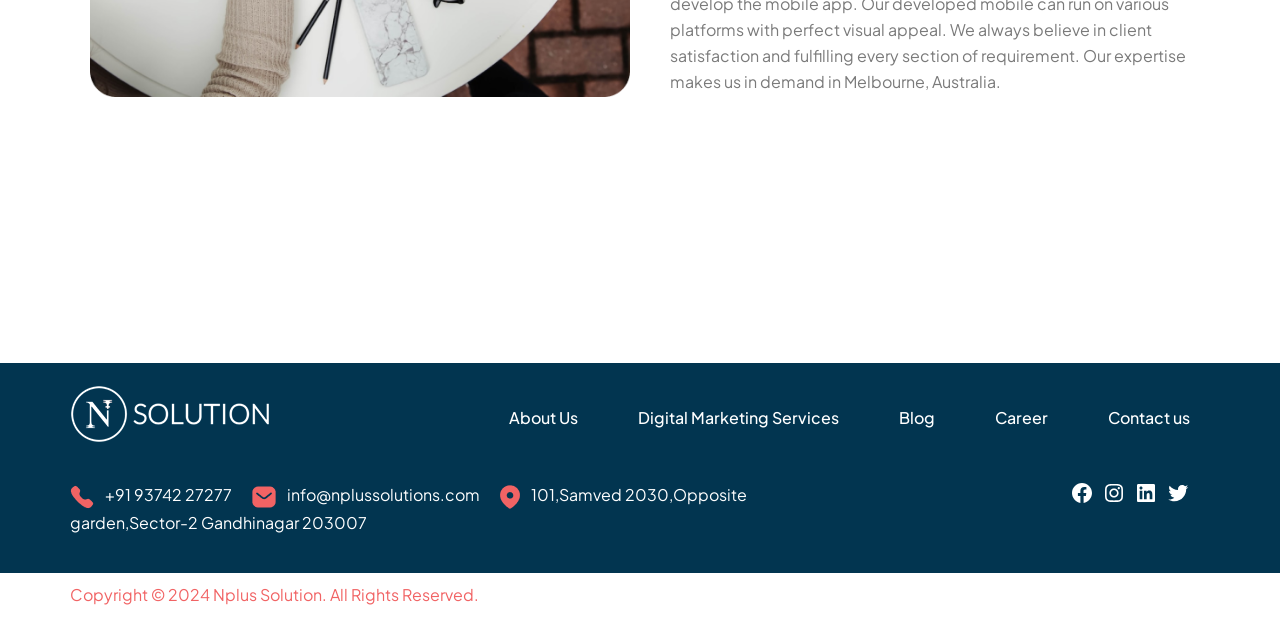Mark the bounding box of the element that matches the following description: "Facebook".

[0.836, 0.762, 0.855, 0.795]